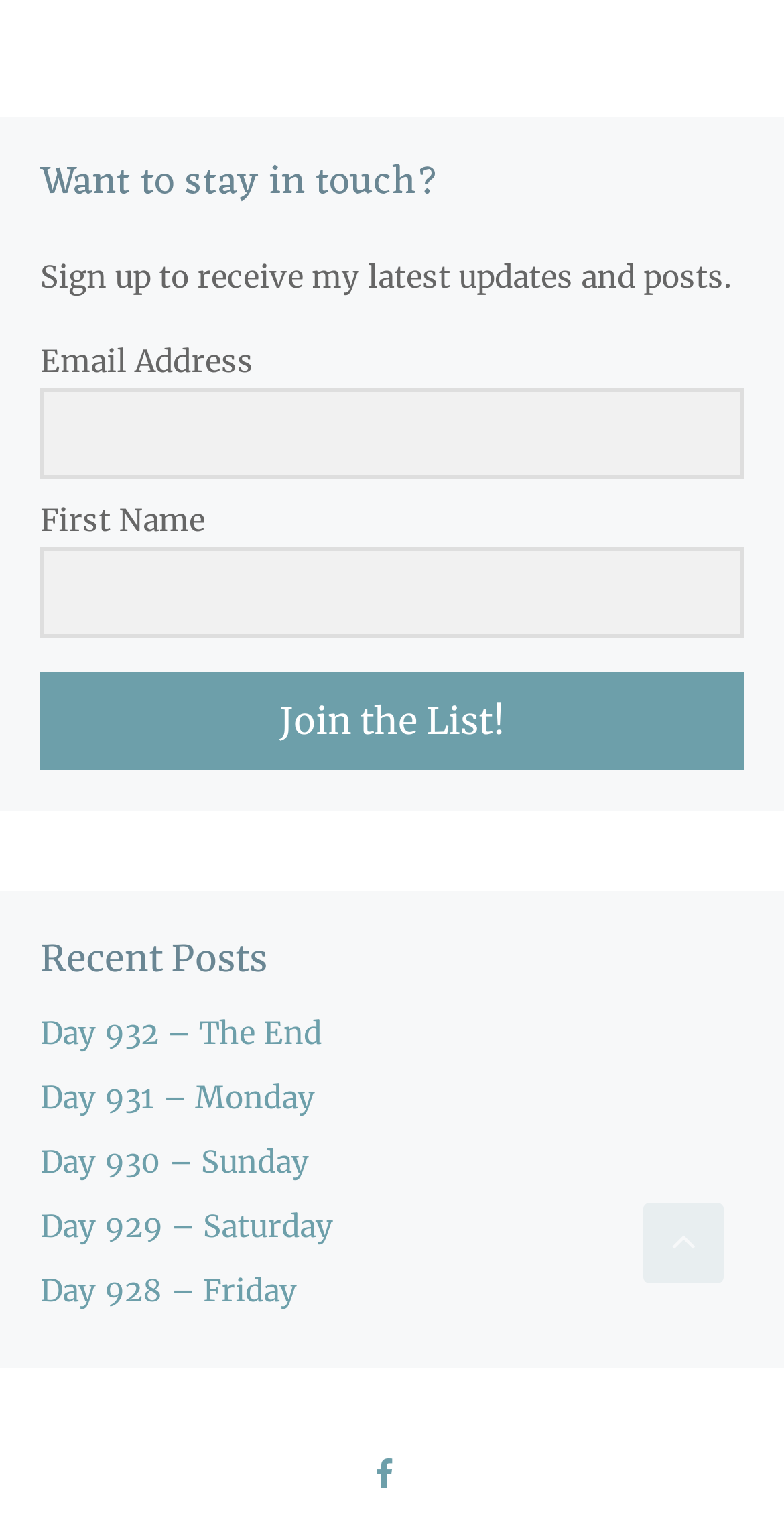Utilize the information from the image to answer the question in detail:
What is the purpose of the link at the bottom right?

The link at the bottom right of the webpage says 'Scroll back to top', which suggests that its purpose is to allow users to quickly scroll back to the top of the webpage.